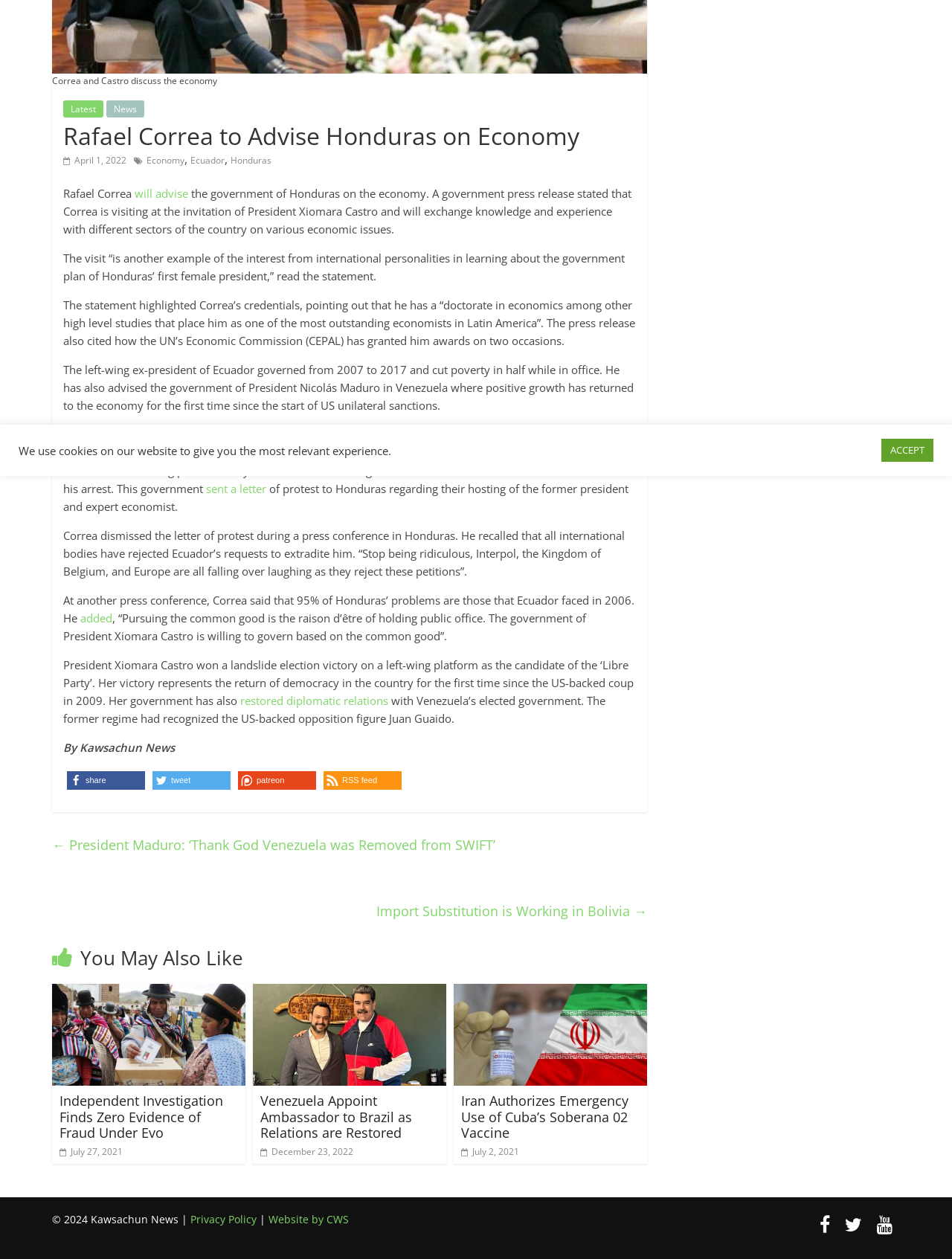Identify and provide the bounding box coordinates of the UI element described: "Latest". The coordinates should be formatted as [left, top, right, bottom], with each number being a float between 0 and 1.

[0.066, 0.08, 0.109, 0.093]